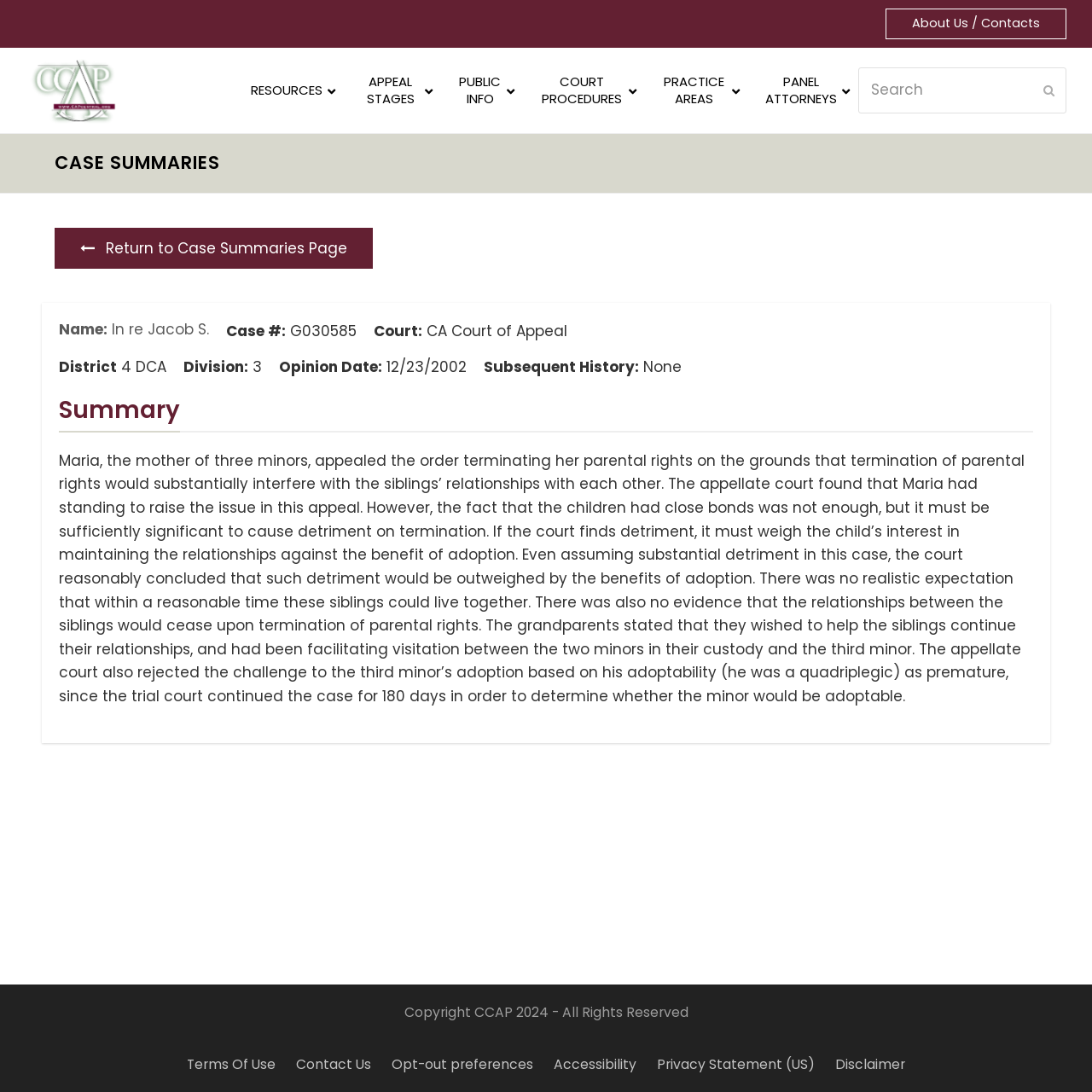Create a detailed narrative of the webpage’s visual and textual elements.

This webpage appears to be a case summary page from the California Court of Appeal (CCAP) website. At the top, there is a navigation menu with links to "About Us / Contacts", "CCAP", and a search bar. Below the navigation menu, there is a main content area with a header that reads "CASE SUMMARIES". 

On the left side of the main content area, there is a link to "Return to Case Summaries Page". Below this link, there are several lines of text that provide case information, including the case name "In re Jacob S.", case number "G030585", court "CA Court of Appeal", district "4 DCA", division "3", and opinion date "12/23/2002". 

To the right of the case information, there is a summary of the case, which describes the appeal of Maria, the mother of three minors, regarding the termination of her parental rights. The summary explains the appellate court's decision and the reasoning behind it.

At the bottom of the page, there is a footer area with a copyright notice and a navigation menu with links to "Terms Of Use", "Contact Us", "Opt-out preferences", "Accessibility", "Privacy Statement (US)", and "Disclaimer".